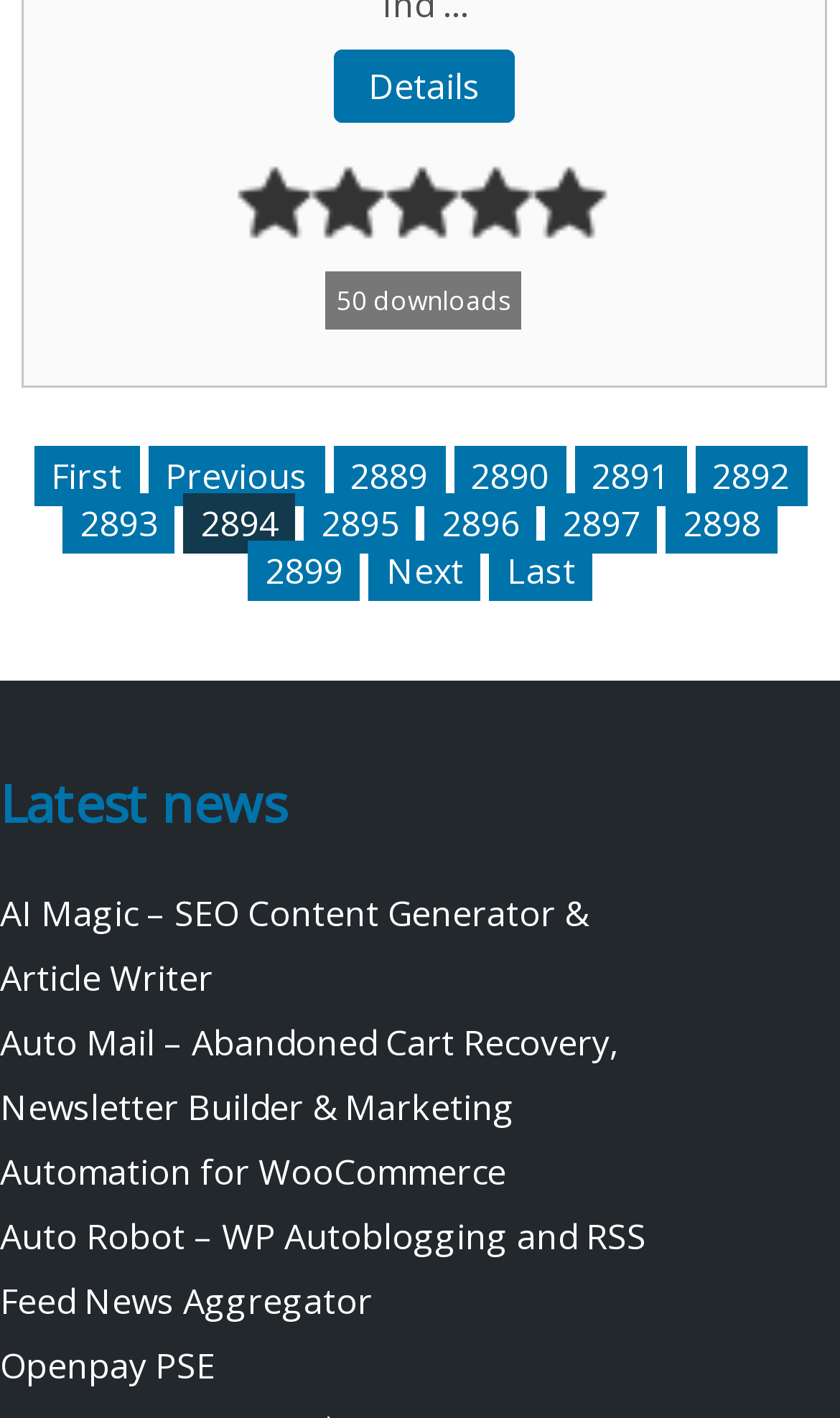How many news items are listed in the 'Latest news' section?
Provide a comprehensive and detailed answer to the question.

The number of news items in the 'Latest news' section can be determined by counting the link elements in that section, which are 'AI Magic – SEO Content Generator & Article Writer', 'Auto Mail – Abandoned Cart Recovery, Newsletter Builder & Marketing Automation for WooCommerce', 'Auto Robot – WP Autoblogging and RSS Feed News Aggregator', and 'Openpay PSE'.